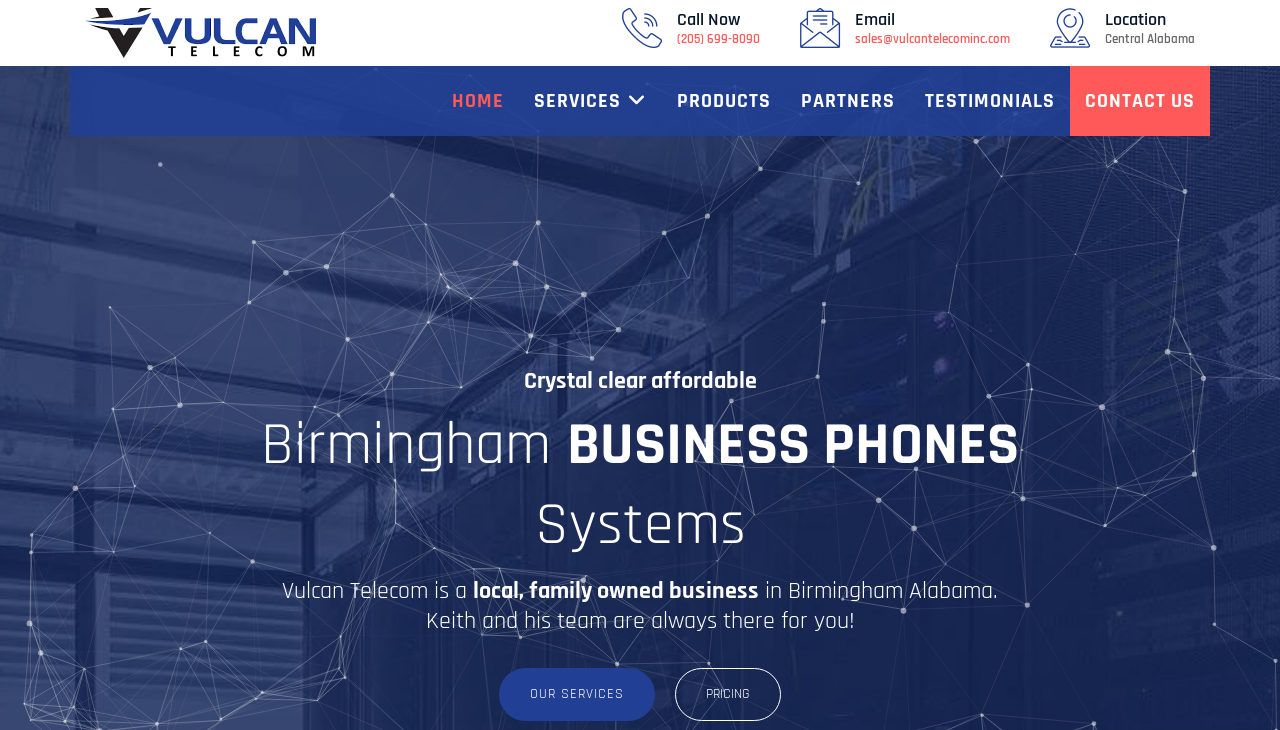Answer with a single word or phrase: 
What is the company name?

Vulcan Telecom